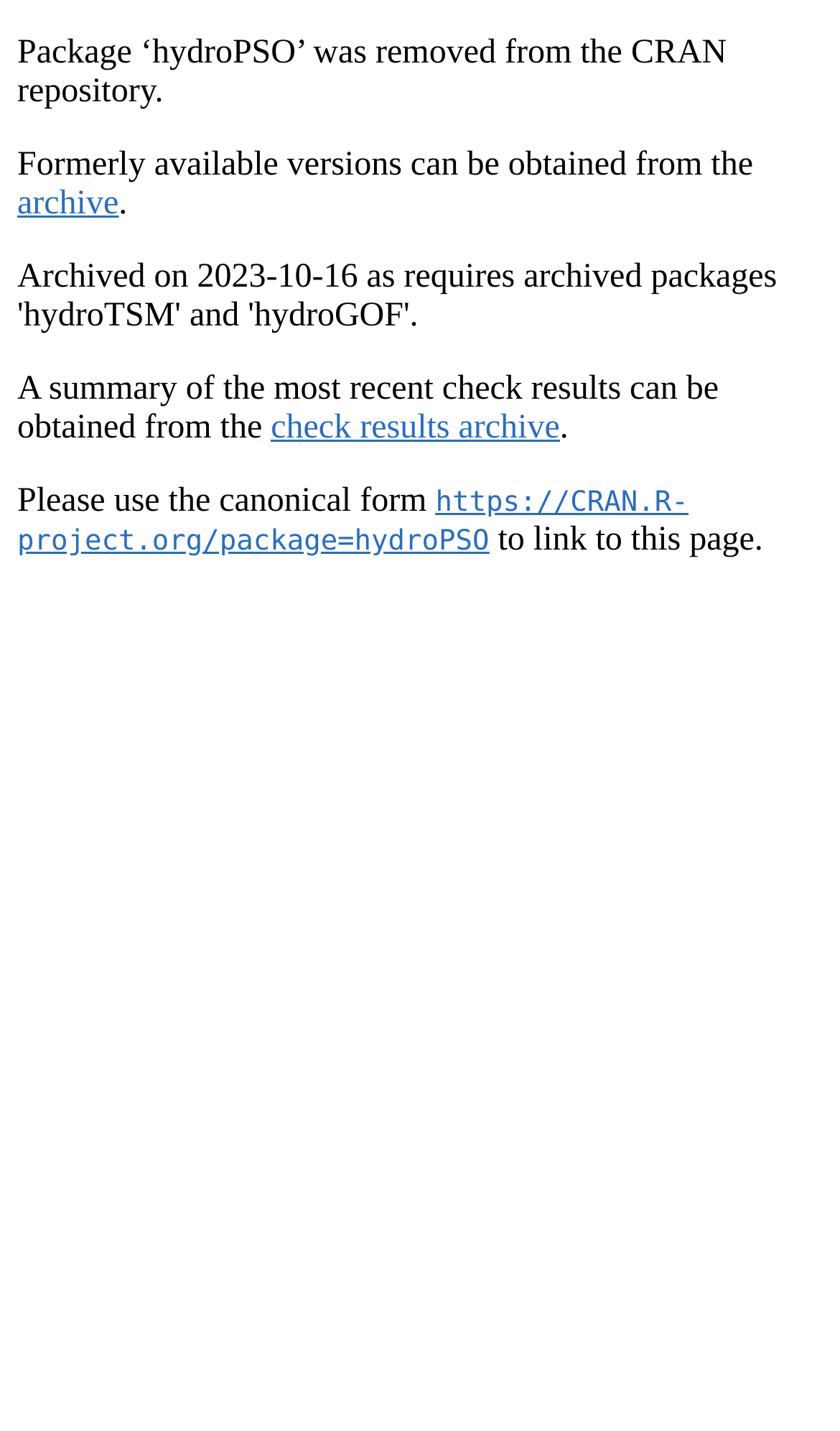What type of information can be obtained from the check results archive? Look at the image and give a one-word or short phrase answer.

Summary of recent check results